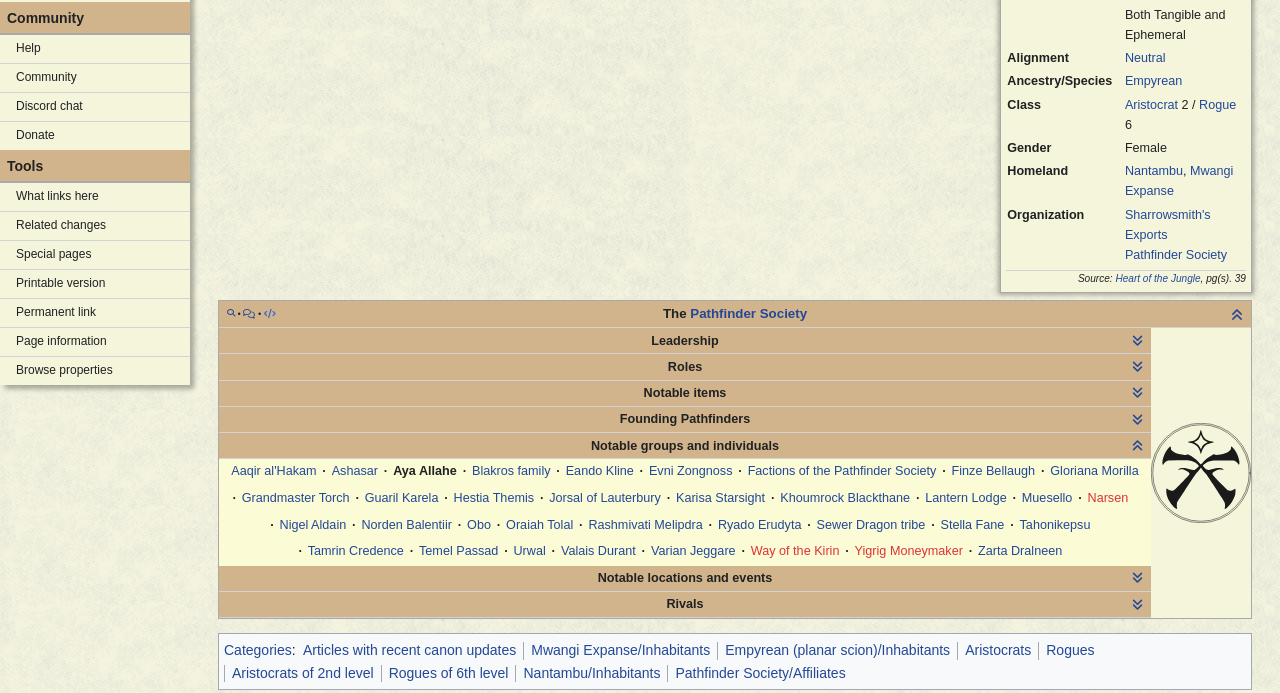Extract the bounding box coordinates for the described element: "Heart of the Jungle". The coordinates should be represented as four float numbers between 0 and 1: [left, top, right, bottom].

[0.871, 0.394, 0.938, 0.41]